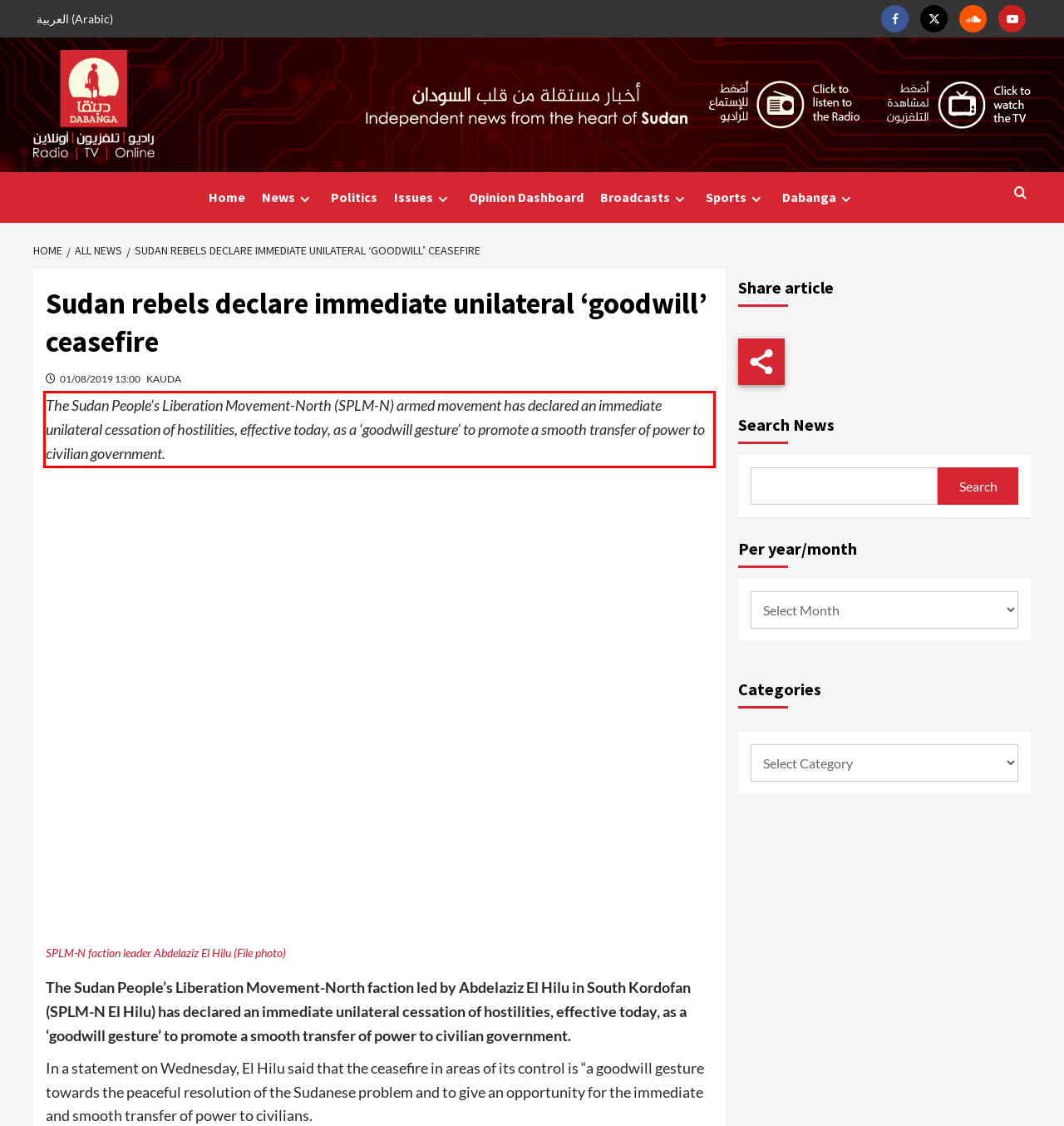Examine the webpage screenshot, find the red bounding box, and extract the text content within this marked area.

The Sudan People’s Liberation Movement-North (SPLM-N) armed movement has declared an immediate unilateral cessation of hostilities, effective today, as a ‘goodwill gesture’ to promote a smooth transfer of power to civilian government.